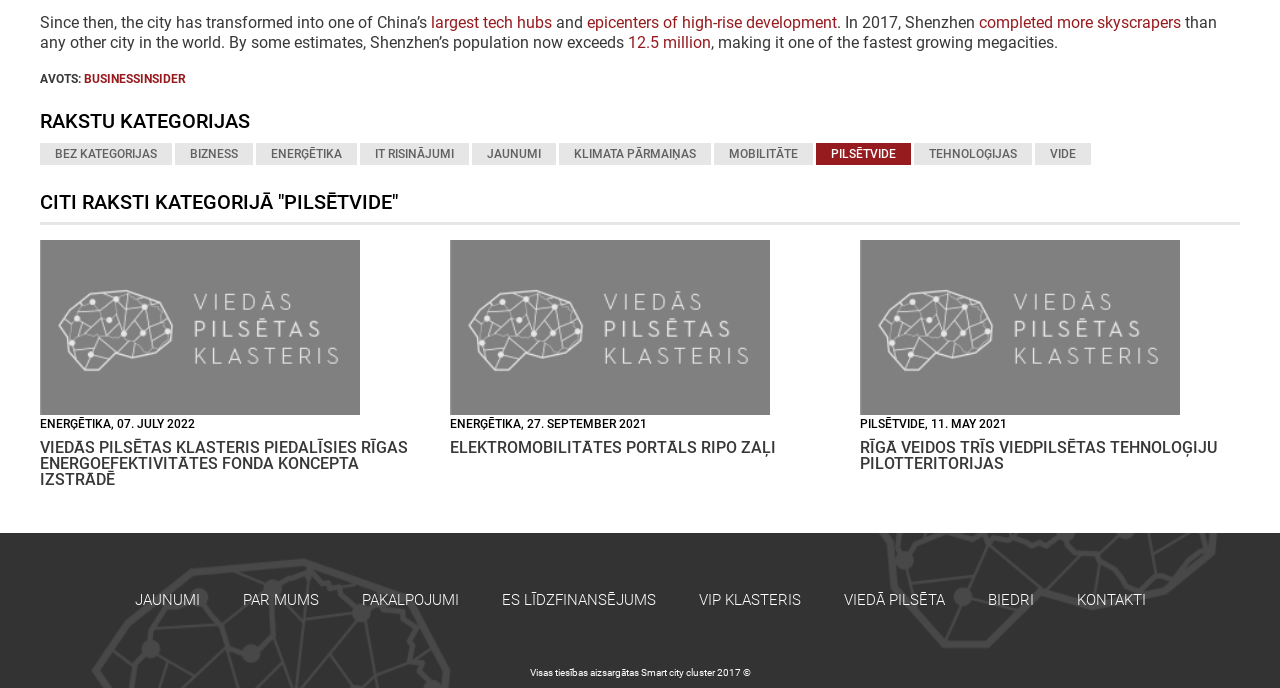Find the bounding box coordinates of the clickable area required to complete the following action: "Read the article about VIEDĀS PILSĒTAS KLASTERIS PIEDALĪSIES RĪGAS ENERGOEFEKTIVITĀTES FONDA KONCEPTA IZSTRĀDĒ".

[0.031, 0.637, 0.319, 0.711]